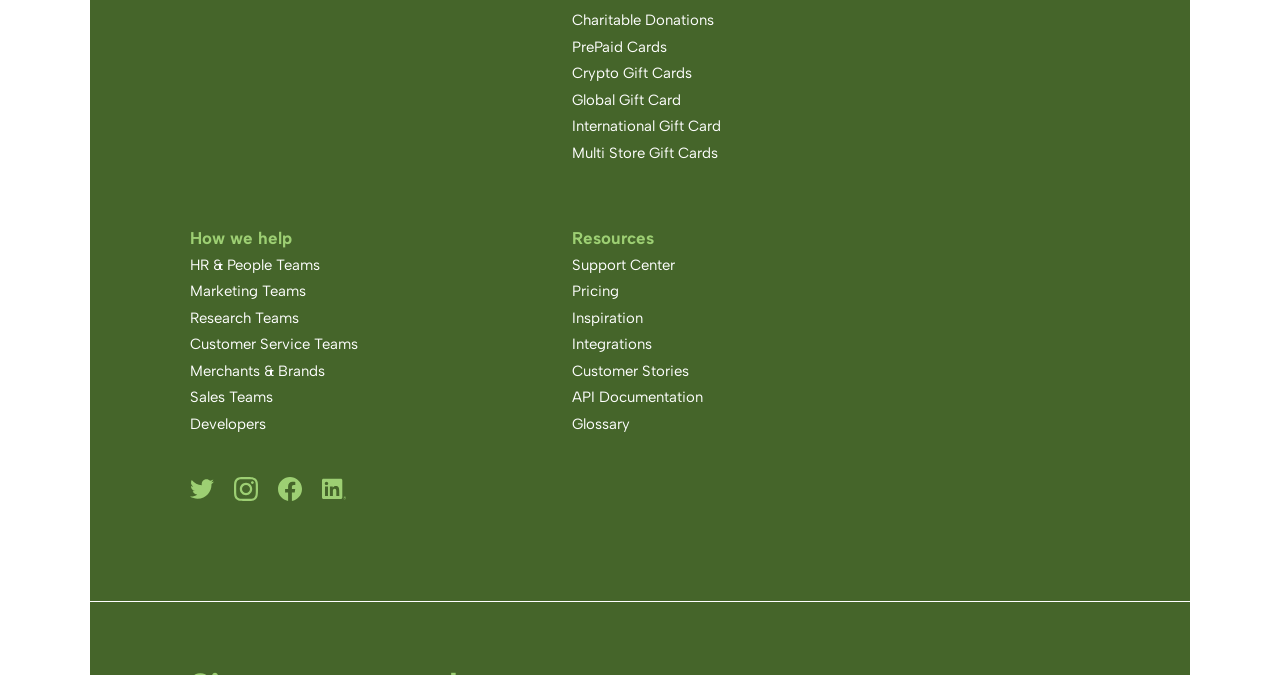What type of cards are offered?
From the details in the image, answer the question comprehensively.

Based on the links provided on the webpage, such as 'PrePaid Cards', 'Crypto Gift Cards', 'Global Gift Card', and 'Multi Store Gift Cards', it can be inferred that the webpage offers various types of gift cards.